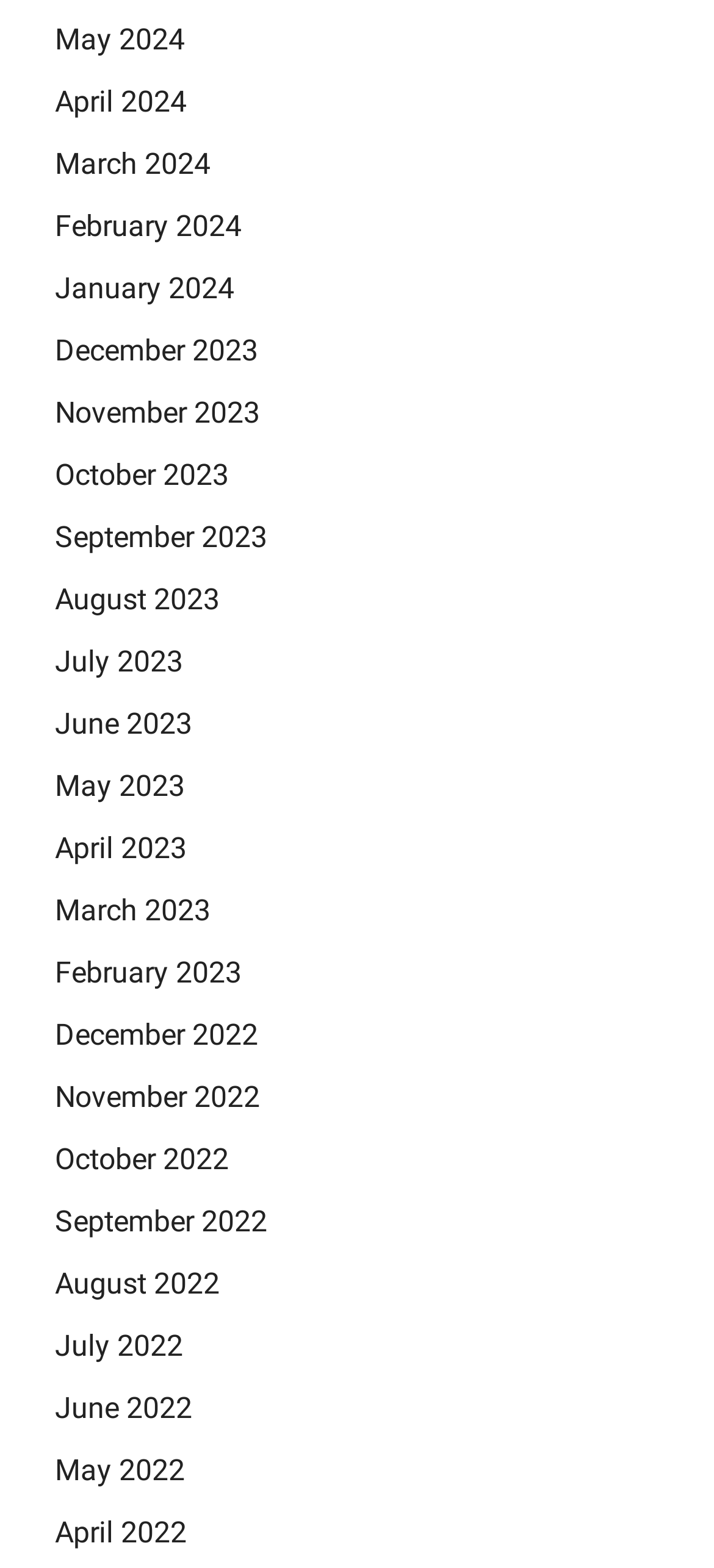Are there any months available in 2025?
Examine the image and provide an in-depth answer to the question.

By examining the list of links on the webpage, I did not find any months available in 2025, which suggests that the webpage only provides data up to May 2024.